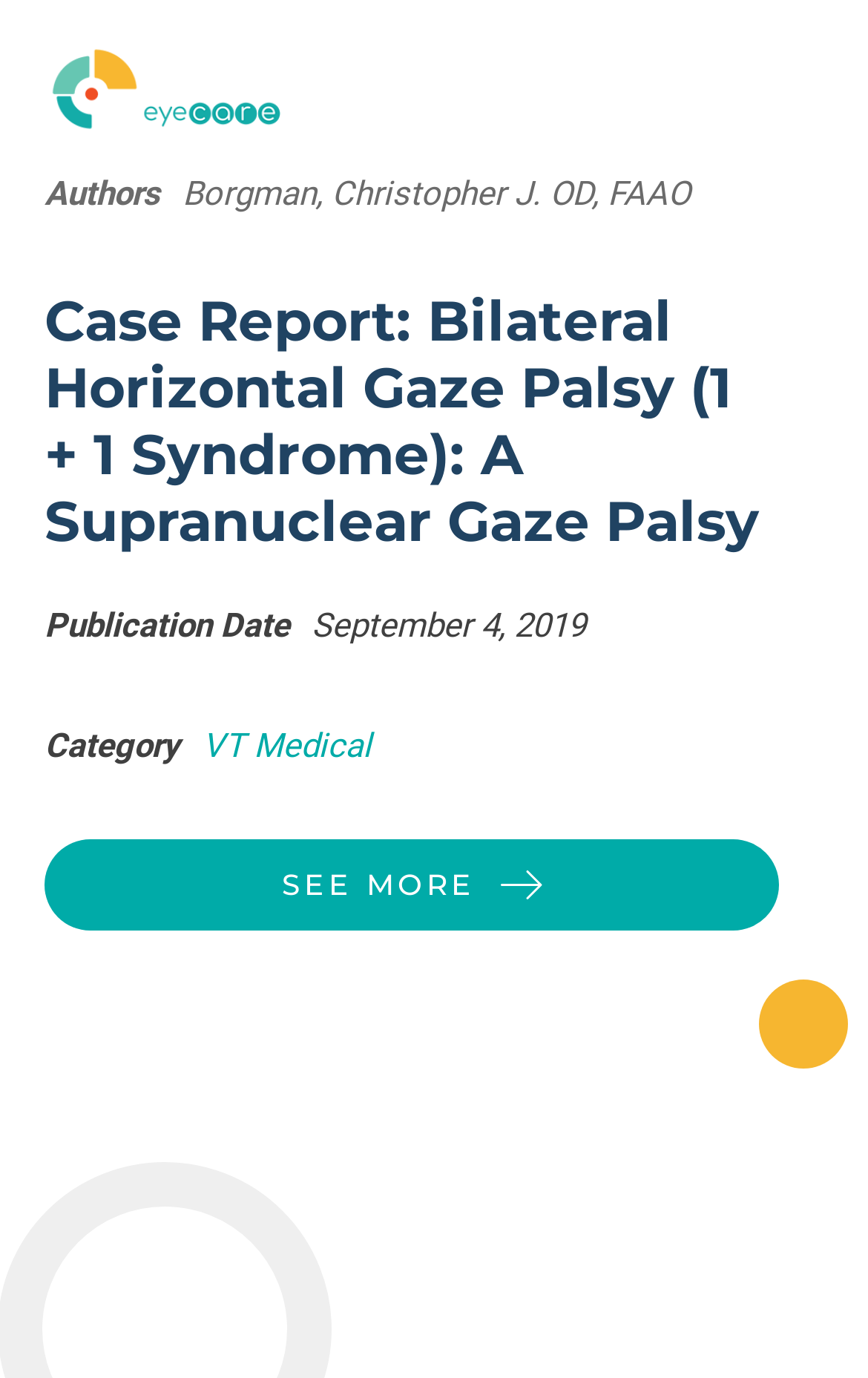Use a single word or phrase to answer the question:
What is the text of the link at the bottom of the page?

SEE MORE